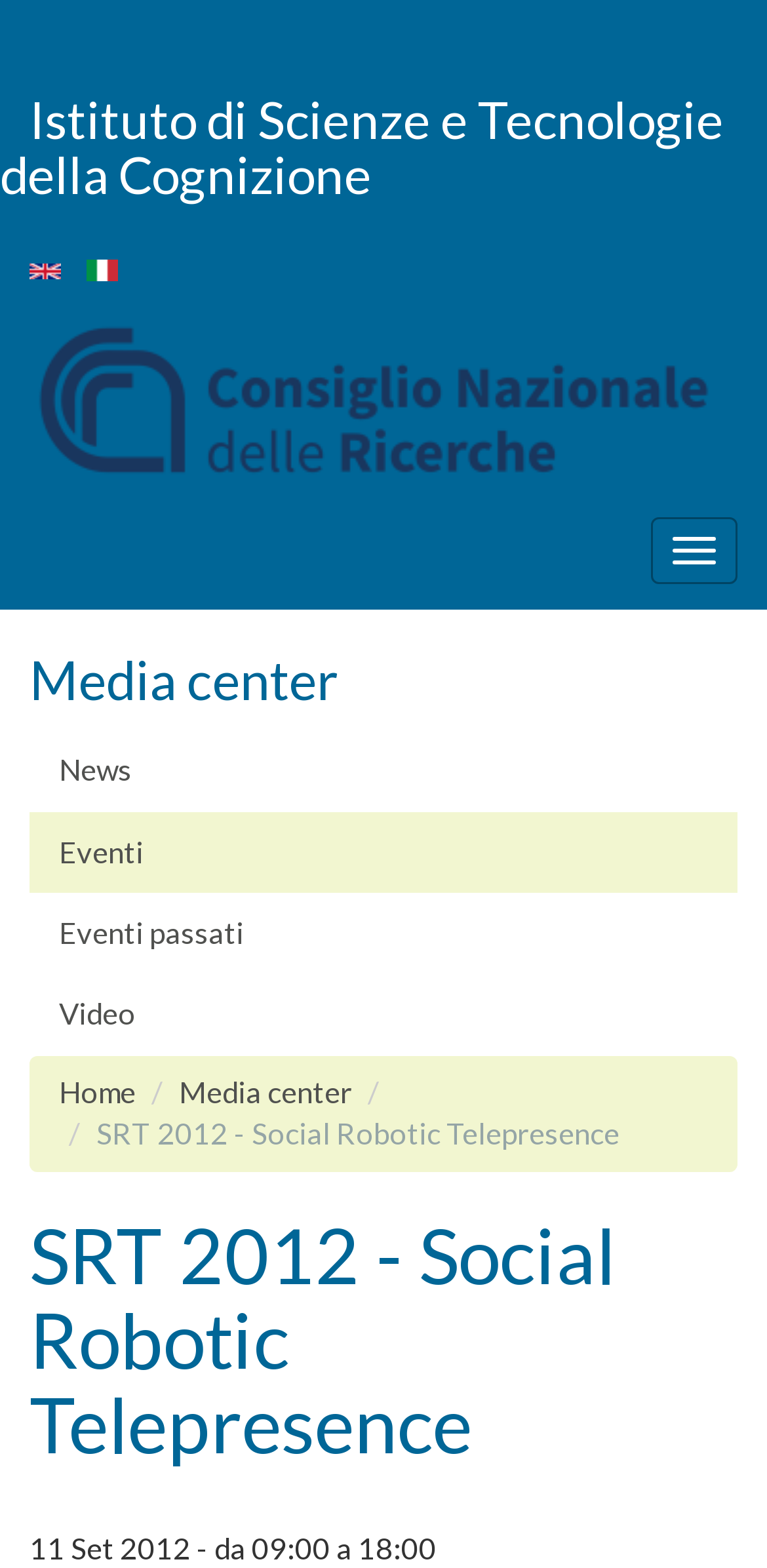What is the language of this webpage?
Answer with a single word or short phrase according to what you see in the image.

Italian